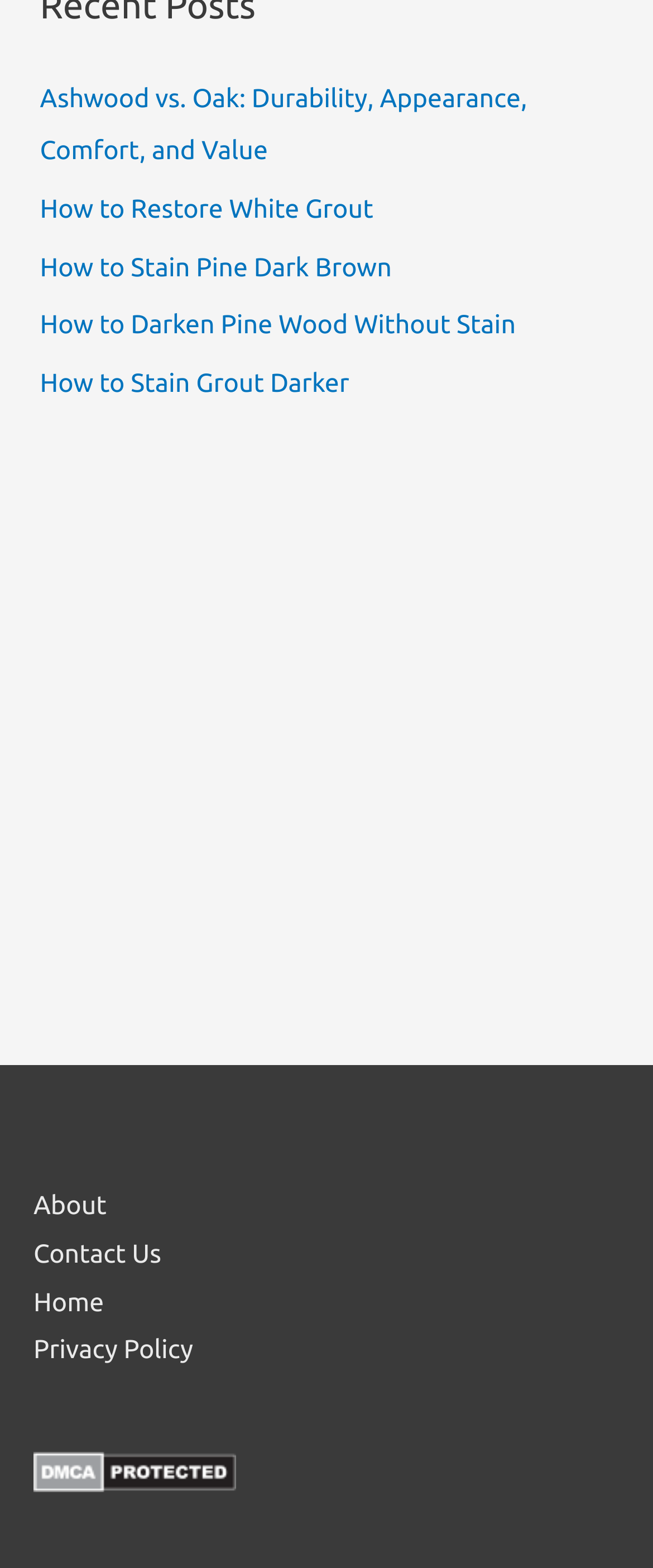Identify the coordinates of the bounding box for the element that must be clicked to accomplish the instruction: "Log in".

None